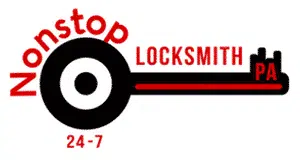Provide a thorough description of the contents of the image.

This image features the logo of Nonstop Locksmith, a company providing locksmith services in Center City, PA. The design includes the word "Nonstop" in bold red text, arched over a circular key graphic, which emphasizes the locksmith service theme. The key's shaft extends rightward, adorned with the word "LOCKSMITH" in prominent black letters, while "PA" is positioned nearby. At the bottom, "24-7" highlights the company's commitment to offering round-the-clock service. This logo encapsulates the reliability and accessibility of Nonstop Locksmith's mobile services for emergency locksmith needs in the Philadelphia area.